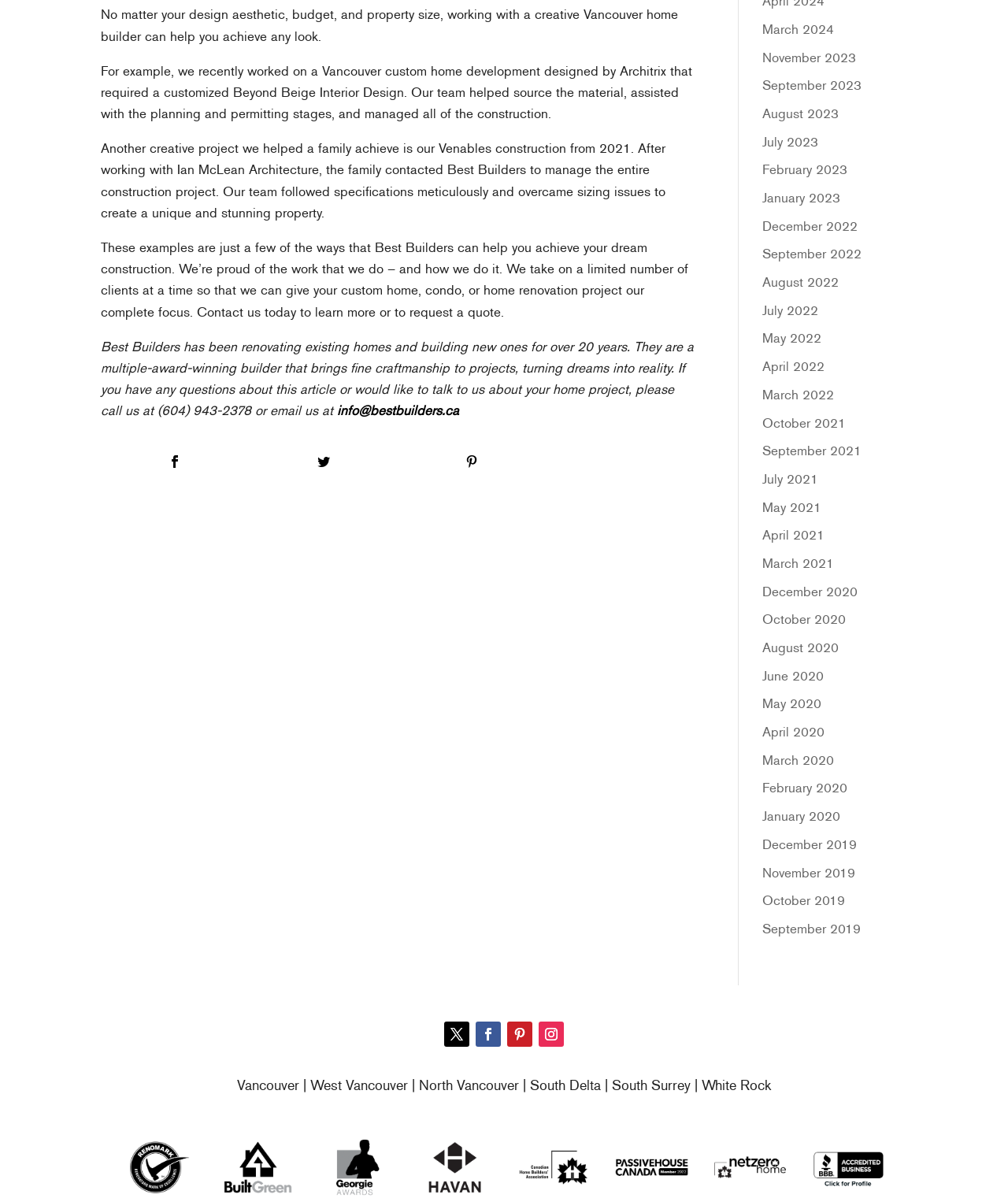Show the bounding box coordinates for the element that needs to be clicked to execute the following instruction: "Read more about our projects in March 2024". Provide the coordinates in the form of four float numbers between 0 and 1, i.e., [left, top, right, bottom].

[0.756, 0.018, 0.828, 0.031]